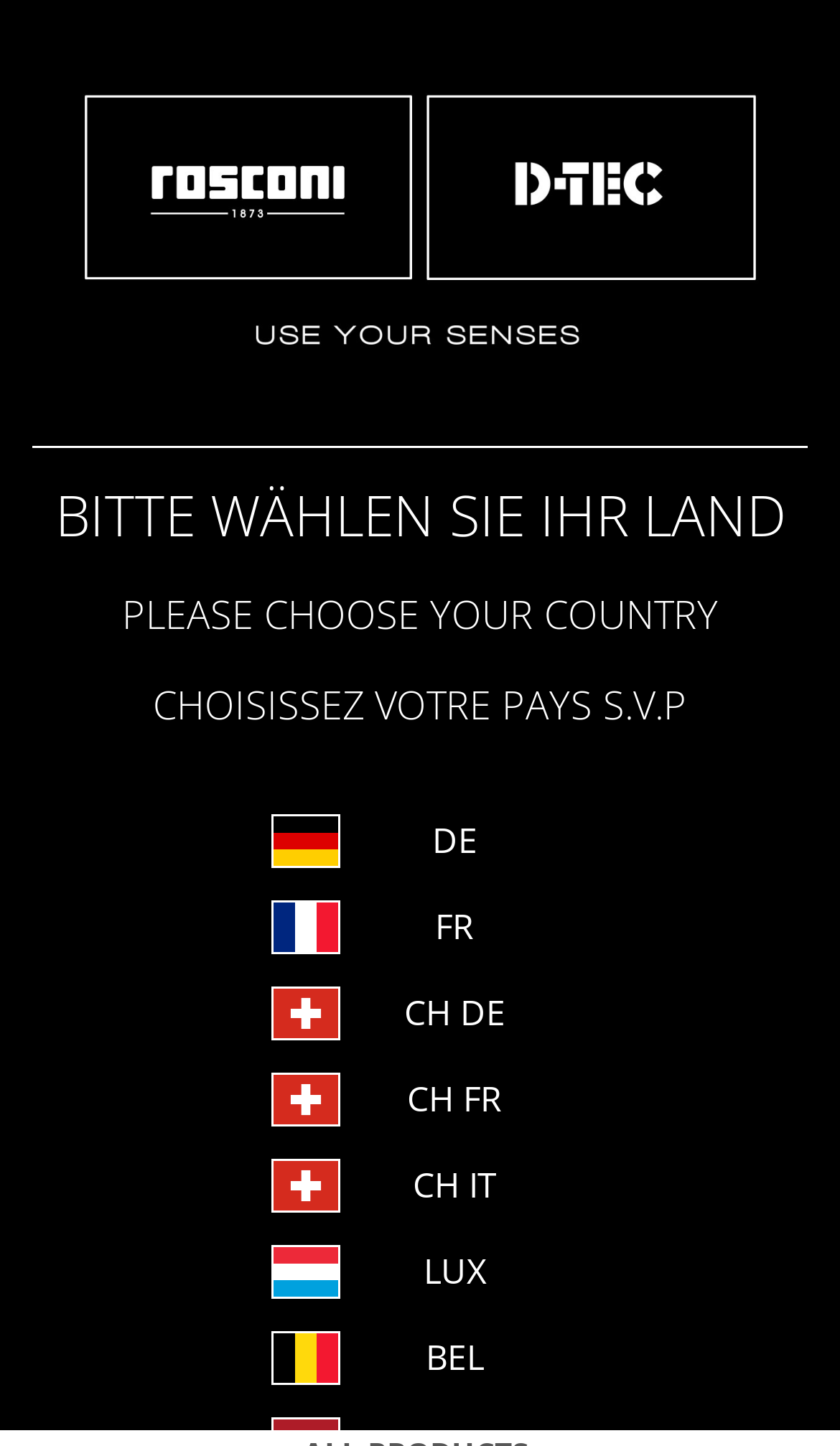Using the element description: "CH DE", determine the bounding box coordinates. The coordinates should be in the format [left, top, right, bottom], with values between 0 and 1.

[0.295, 0.682, 0.705, 0.719]